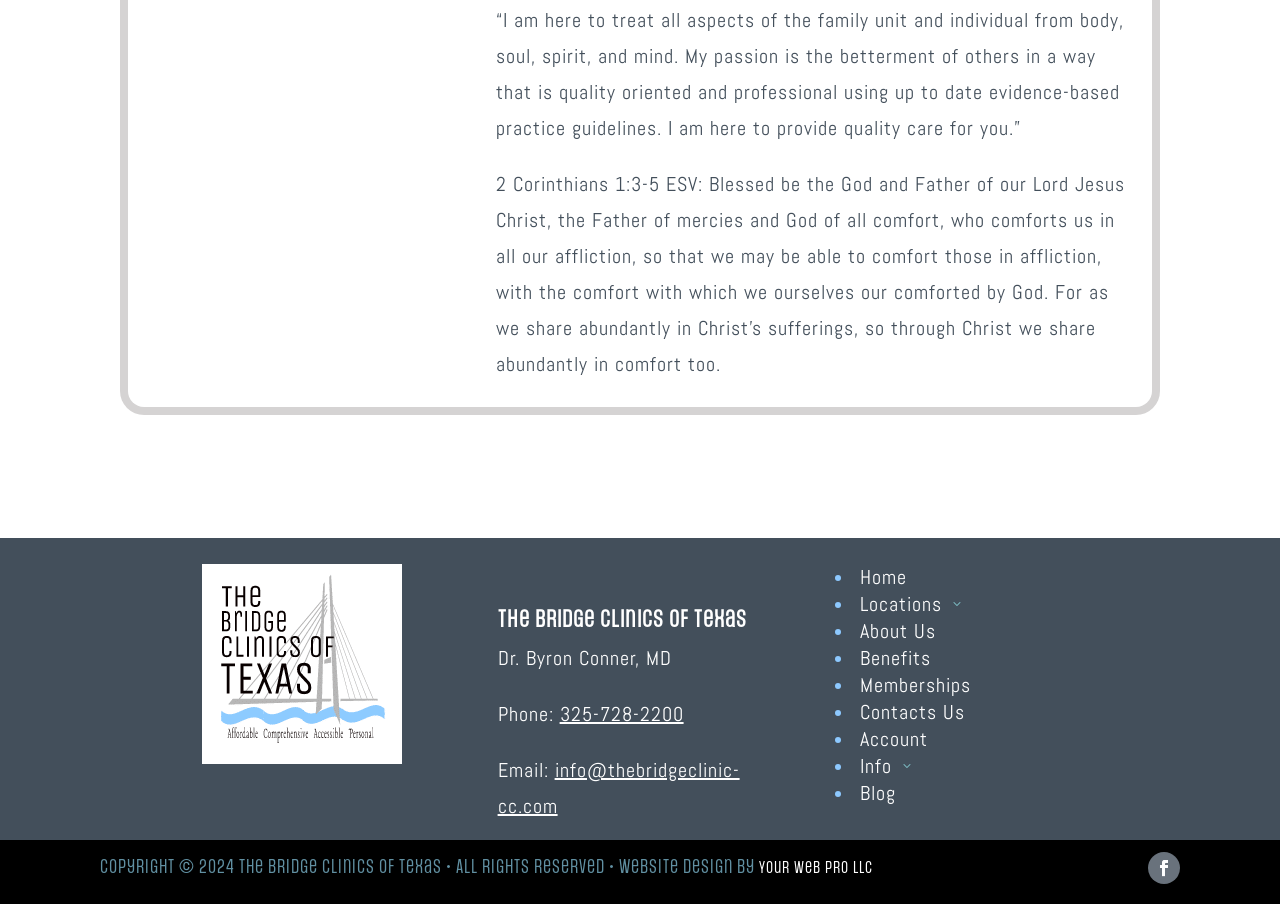Determine the bounding box coordinates of the clickable region to follow the instruction: "Send an email to info@thebridgeclinic-cc.com".

[0.389, 0.837, 0.578, 0.906]